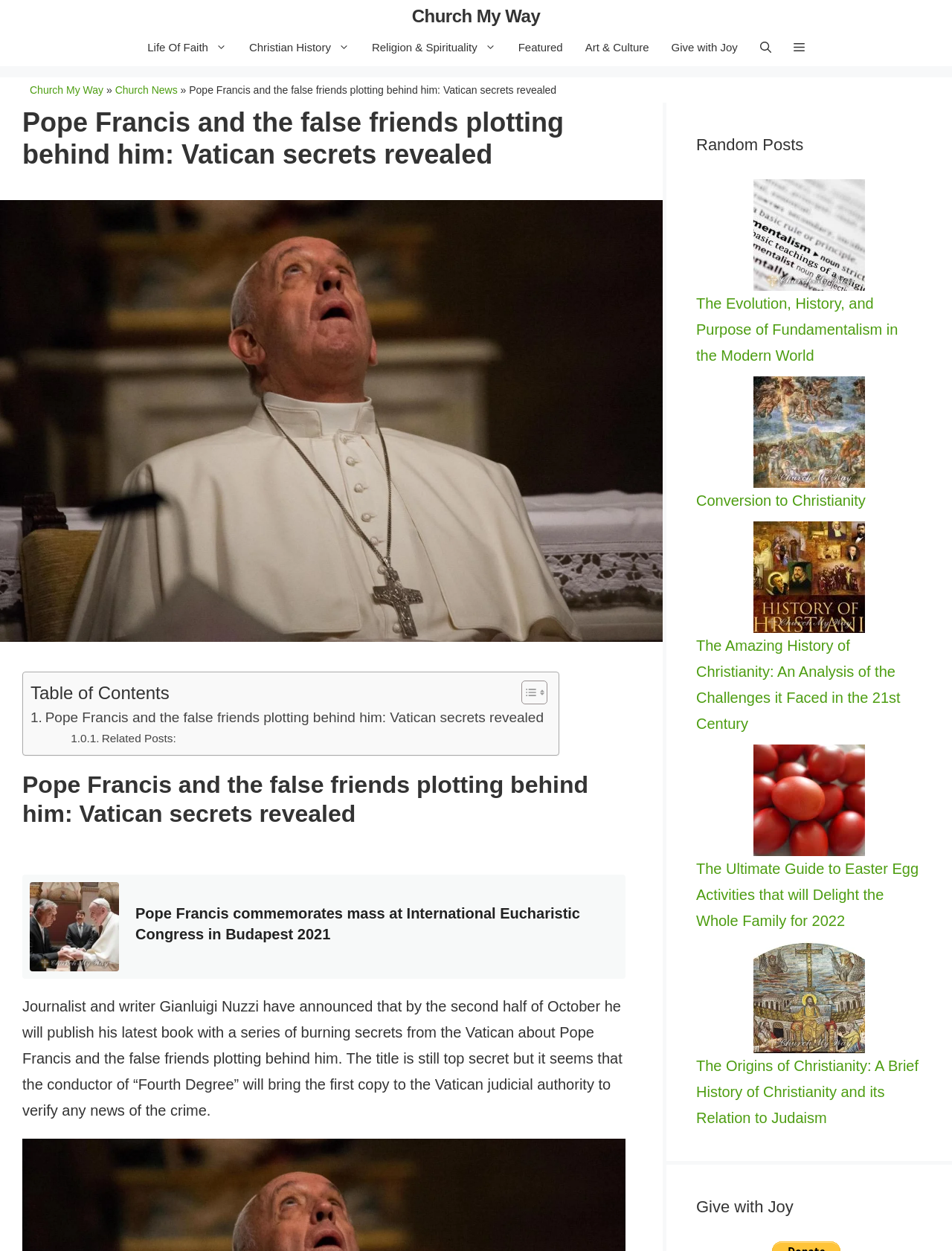Determine the bounding box coordinates of the UI element described by: "Church News".

[0.121, 0.067, 0.186, 0.077]